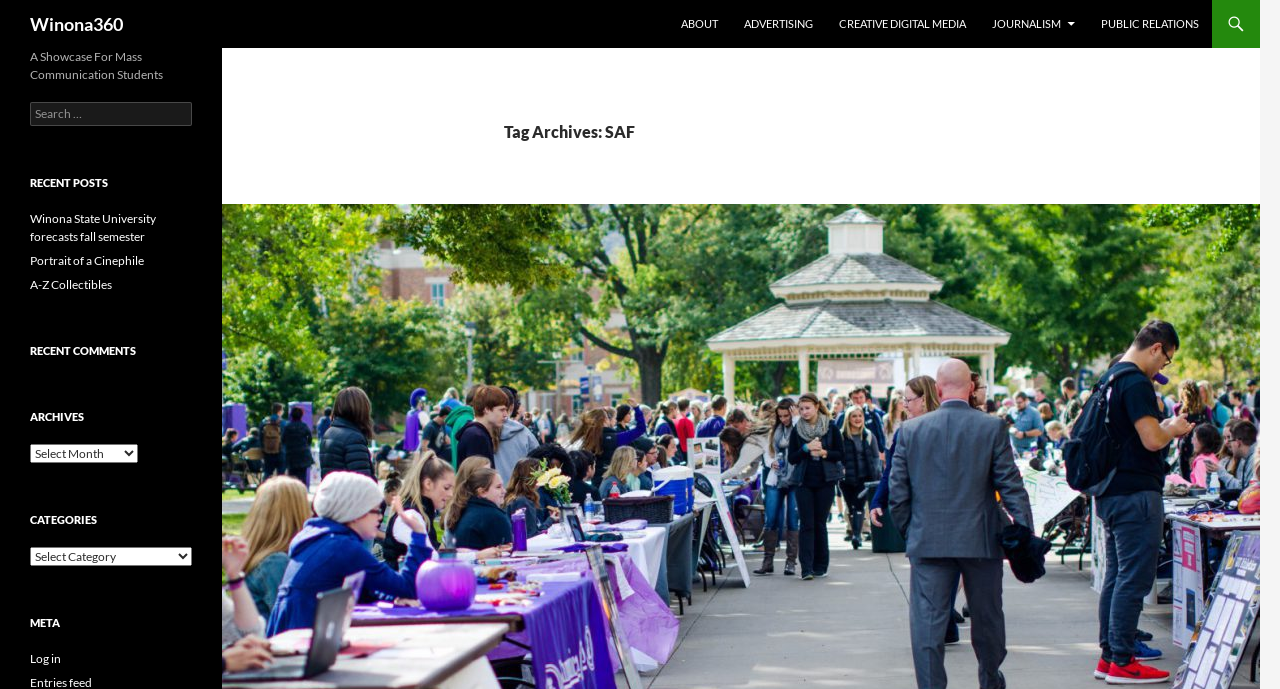Locate the bounding box coordinates of the area where you should click to accomplish the instruction: "Go to ABOUT page".

[0.523, 0.0, 0.57, 0.07]